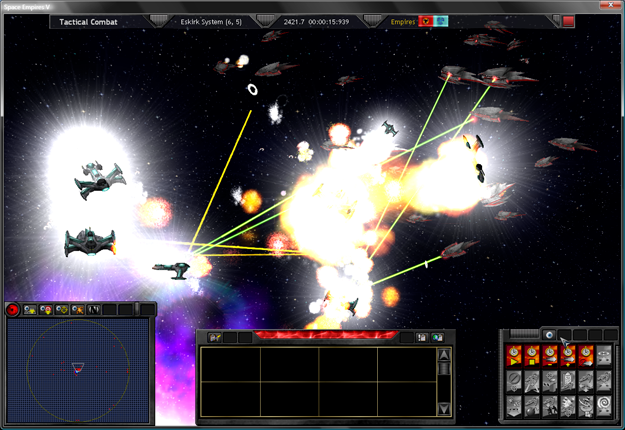What is the purpose of the interface at the bottom of the screen?
Your answer should be a single word or phrase derived from the screenshot.

To offer strategic insights